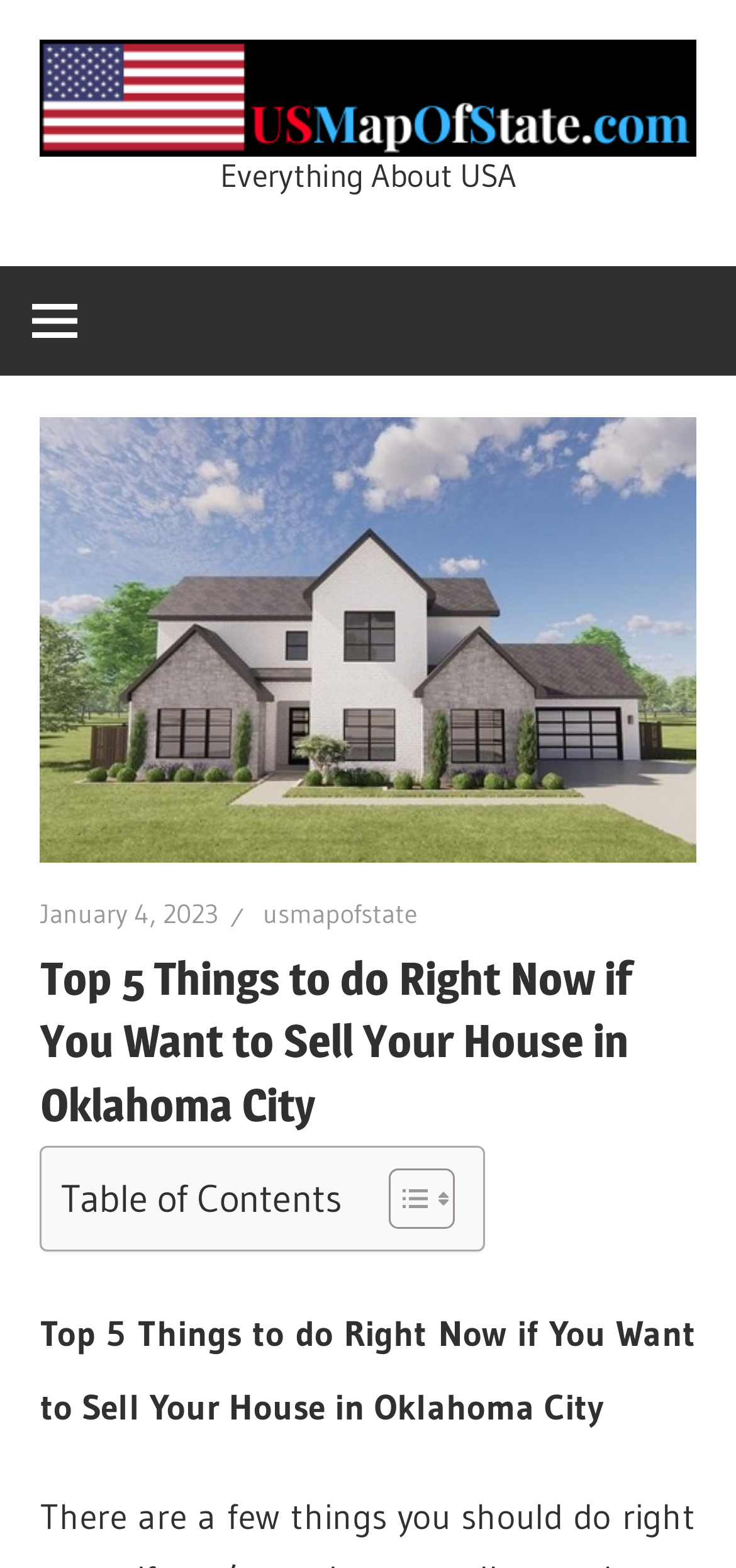Offer a detailed account of what is visible on the webpage.

The webpage is about selling a house in Oklahoma City, with a focus on the top 5 things to do to achieve this goal. At the top left of the page, there is a link with a US map of state logo, accompanied by an image of the same logo. Below this, there is a link to "US Map Of State" and a static text element that reads "Everything About USA".

On the top left corner, there is a button that controls the primary menu. When expanded, it reveals a section with an image related to the topic, a header with a date "January 4, 2023", and a link to "usmapofstate". Below this, there is a heading that repeats the title "Top 5 Things to do Right Now if You Want to Sell Your House in Oklahoma City".

Further down, there is a layout table with a table of contents section. This section has a static text element that reads "Table of Contents" and a button to toggle the table of content. The button has two images associated with it.

The webpage has a total of two headings with the same title, one above the table of contents section and one below it. There are also several links and buttons scattered throughout the page, but the overall focus is on providing information and guidance on selling a house in Oklahoma City.